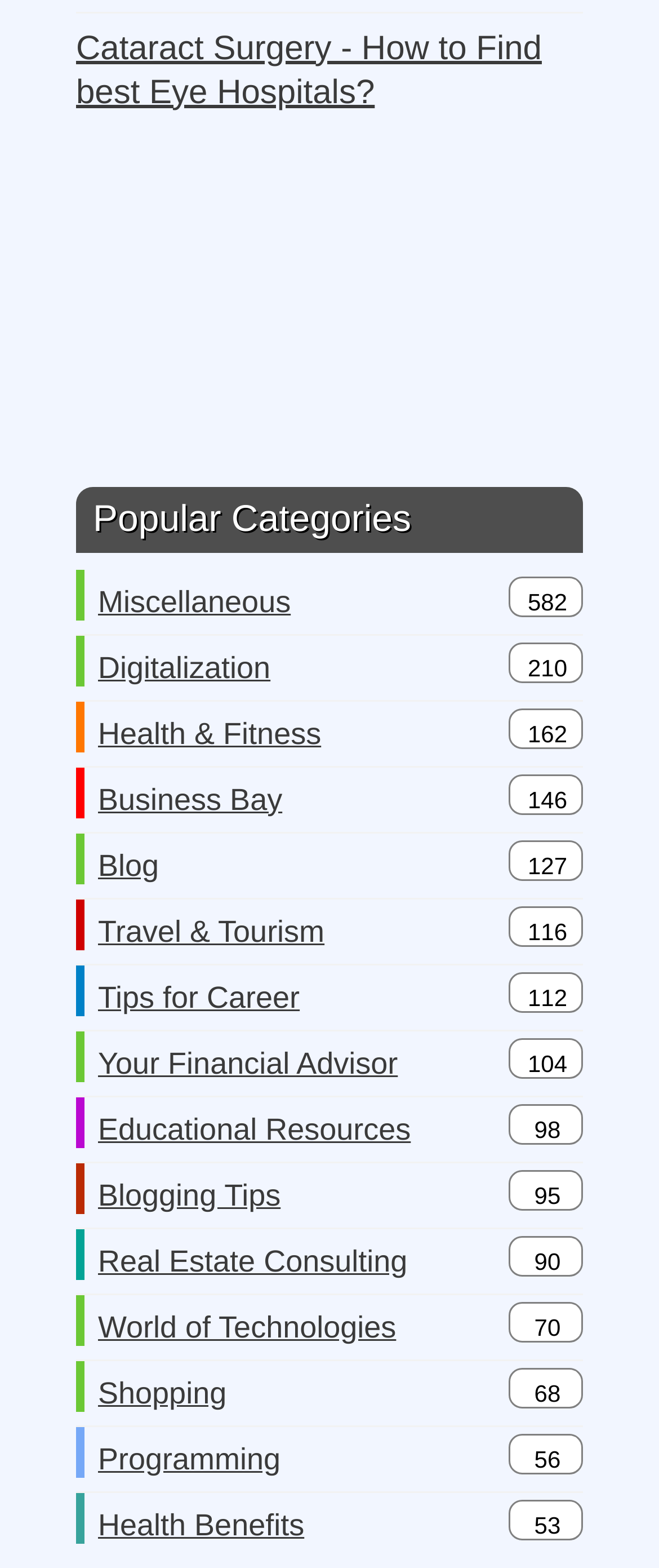Identify the bounding box of the UI component described as: "582".

[0.772, 0.367, 0.885, 0.393]